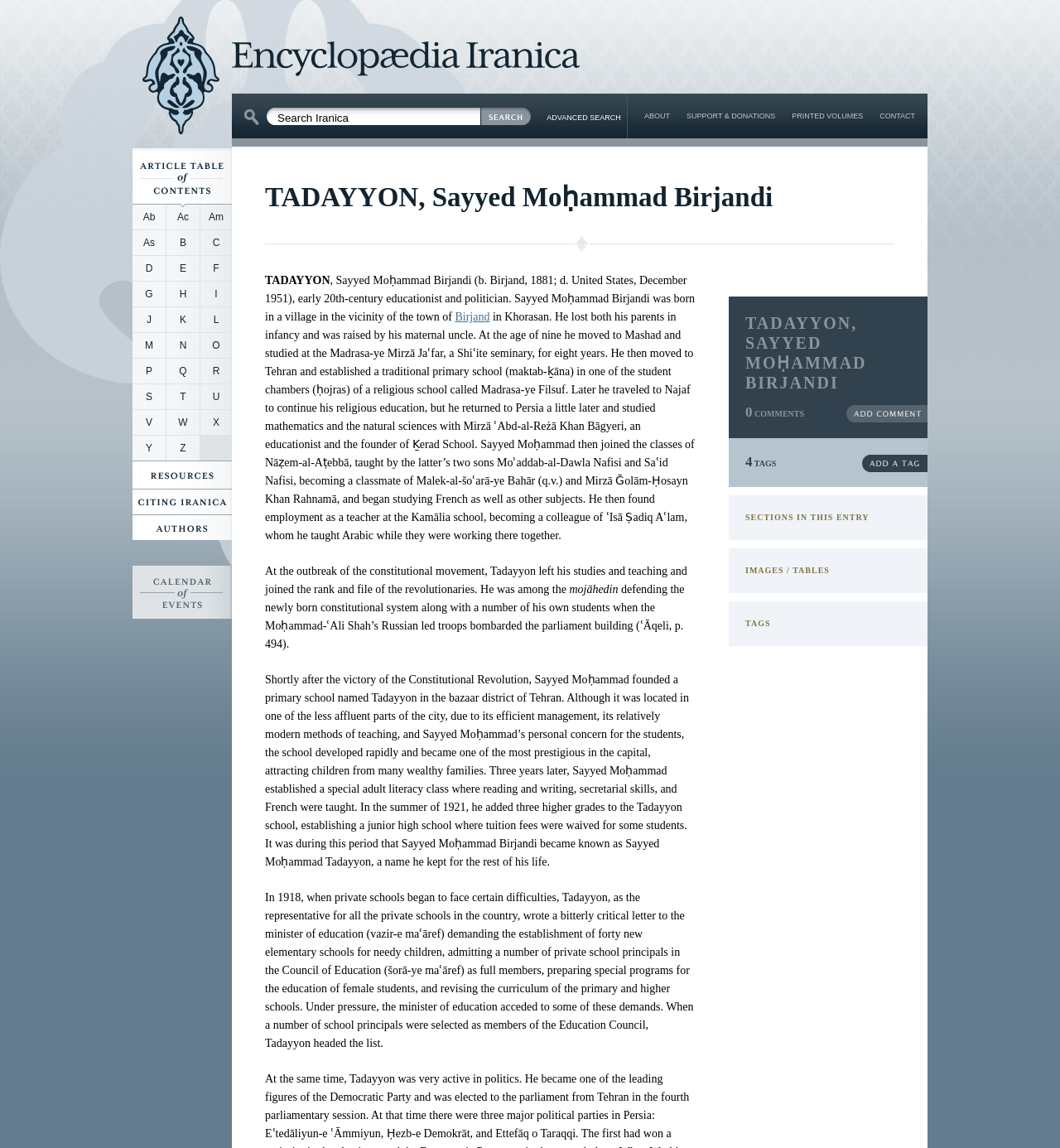What is the name of the school founded by Sayyed Moḥammad?
Answer the question with a detailed explanation, including all necessary information.

I found the answer by reading the static text elements that describe Sayyed Moḥammad's life and achievements, specifically the part that mentions he founded a primary school named Tadayyon in the bazaar district of Tehran.